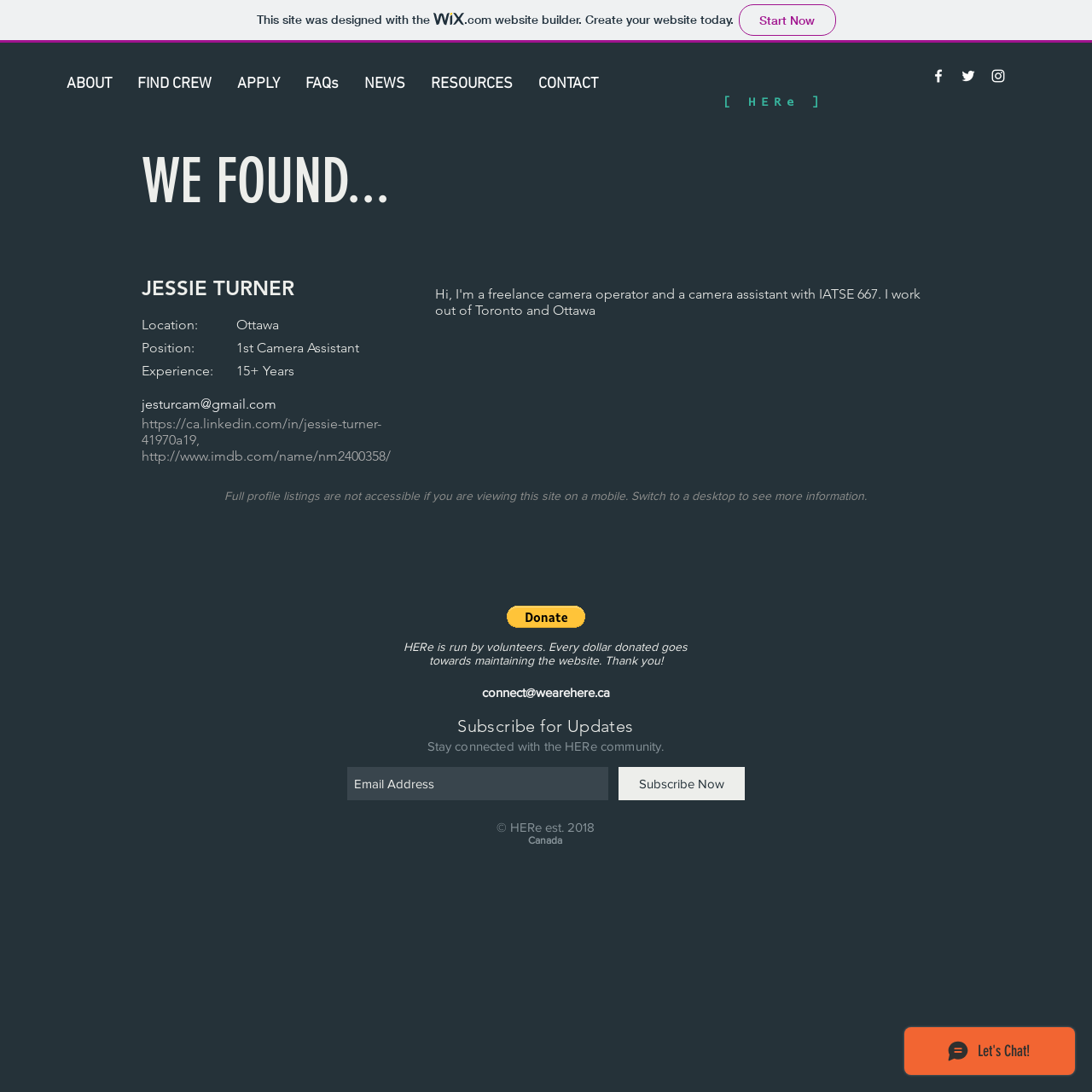Find the main header of the webpage and produce its text content.

[ HERe ]